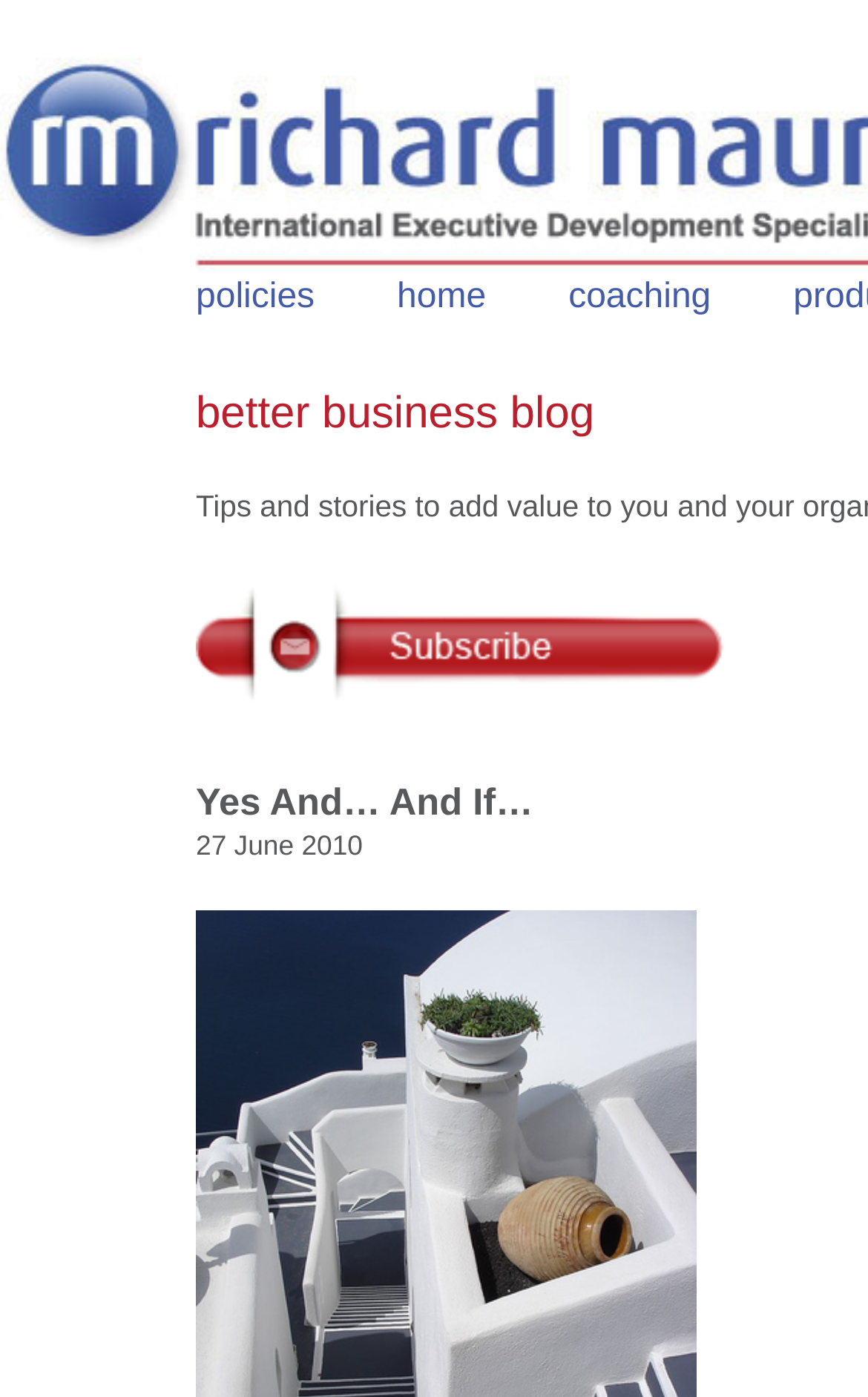Provide the bounding box coordinates for the UI element that is described as: "policies".

[0.226, 0.199, 0.362, 0.226]